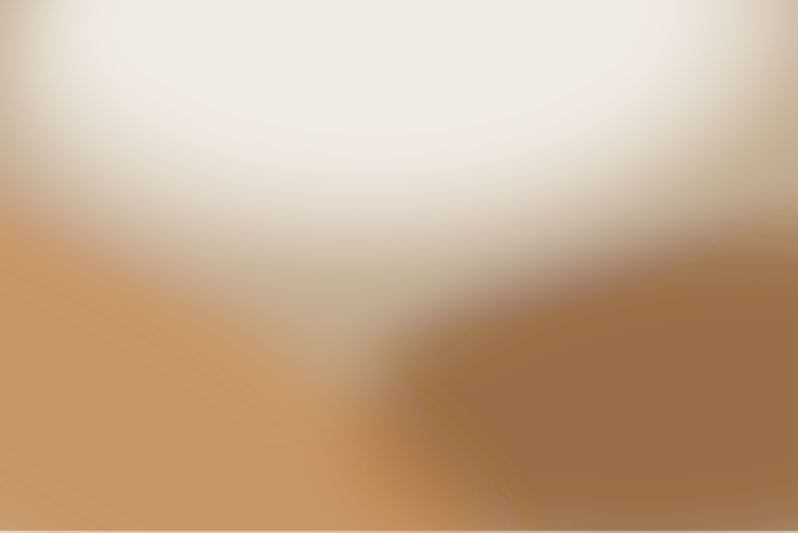Generate an elaborate caption for the image.

The image titled "Calisthenics Training Journeys: The Importance of Warm-Up with Calisthenics" serves as a visual introduction to a crucial aspect of fitness training. It emphasizes the significance of properly warming up before engaging in bodyweight exercises. The surrounding text highlights that a warm-up not only prepares the body by increasing blood flow and flexibility but also plays a vital role in injury prevention. This image sets the stage for understanding how a well-structured warm-up routine can enhance overall performance and safety in calisthenics training.